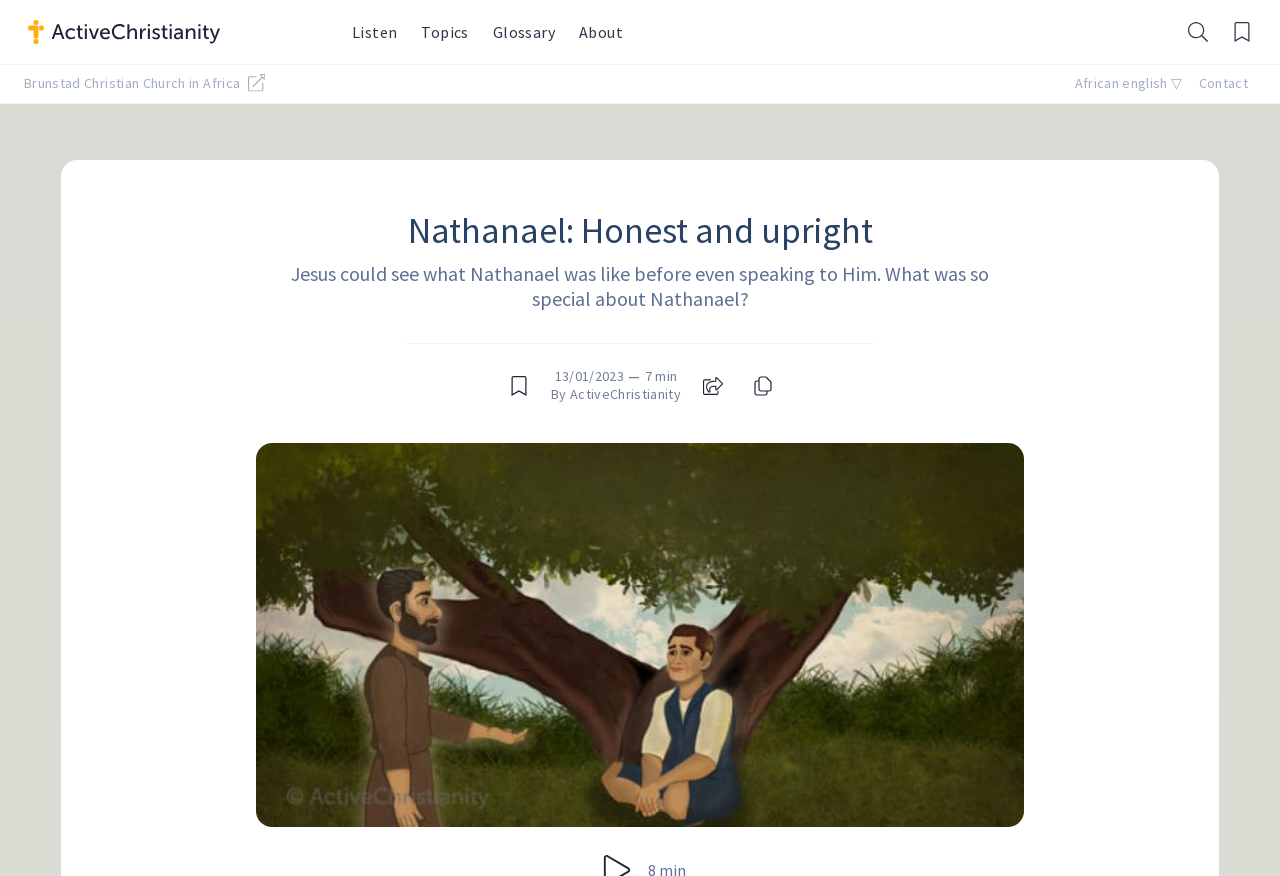Please determine the bounding box coordinates of the element's region to click in order to carry out the following instruction: "Listen to the article". The coordinates should be four float numbers between 0 and 1, i.e., [left, top, right, bottom].

[0.269, 0.021, 0.317, 0.053]